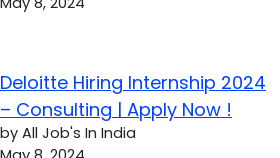Please provide a detailed answer to the question below based on the screenshot: 
What is the source of the announcement?

The source of the announcement can be found below the title, which attributes the announcement to 'All Job's In India'. This information is provided to indicate the origin of the internship opportunity.